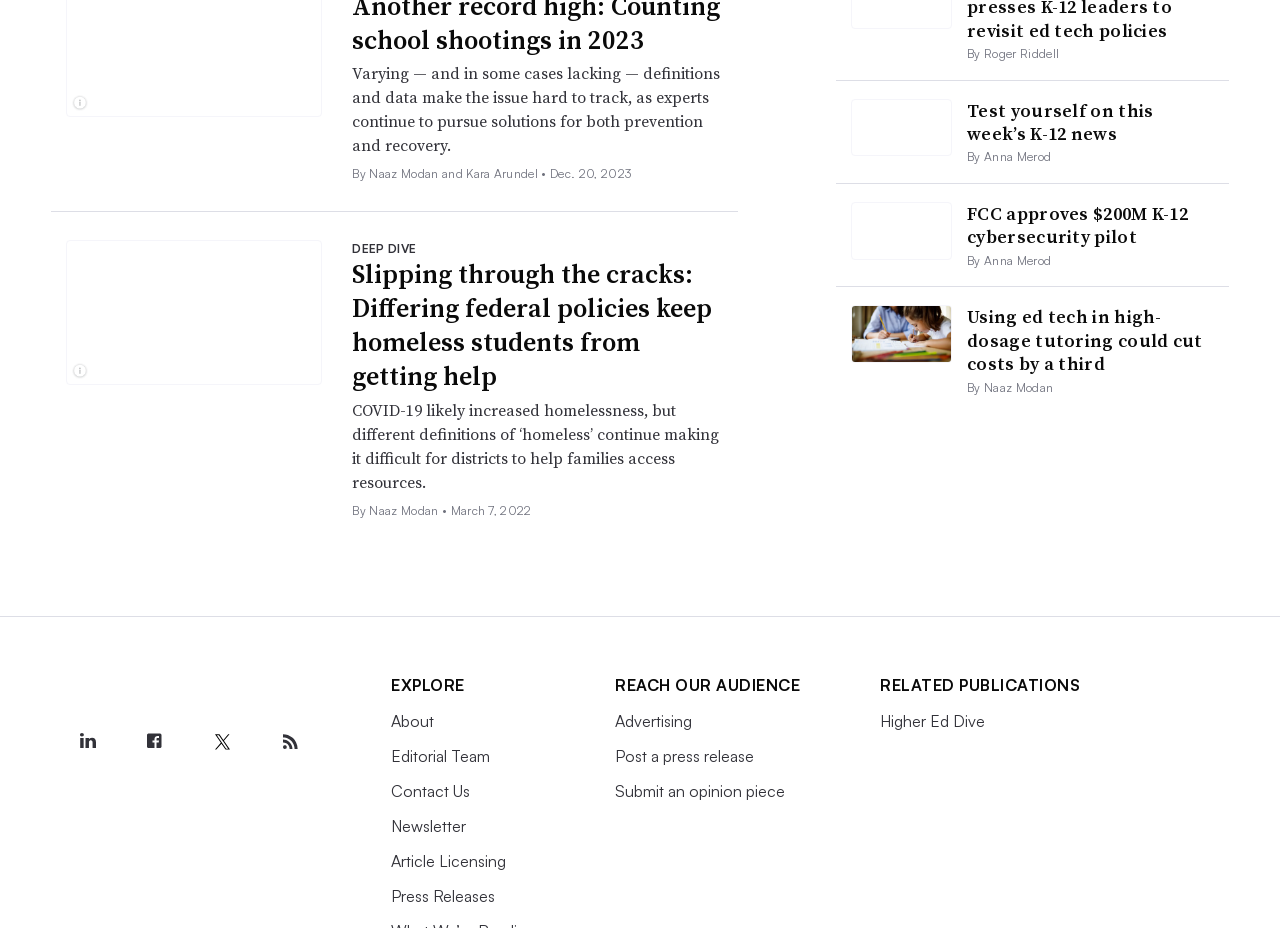Please find the bounding box coordinates of the element that you should click to achieve the following instruction: "Read the article 'Slipping through the cracks: Differing federal policies keep homeless students from getting help'". The coordinates should be presented as four float numbers between 0 and 1: [left, top, right, bottom].

[0.275, 0.278, 0.565, 0.424]